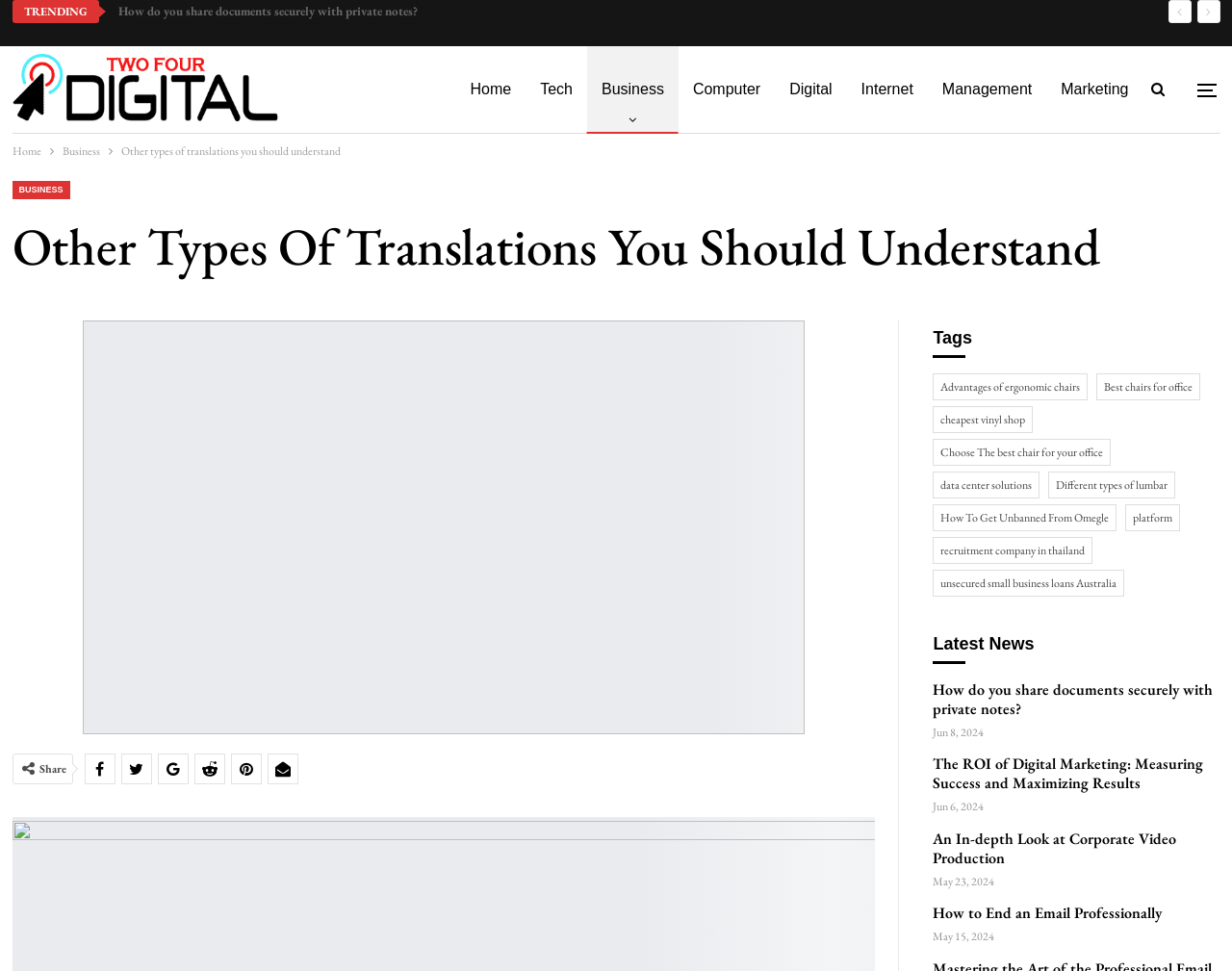Based on the element description Business, identify the bounding box of the UI element in the given webpage screenshot. The coordinates should be in the format (top-left x, top-left y, bottom-right x, bottom-right y) and must be between 0 and 1.

[0.01, 0.186, 0.057, 0.205]